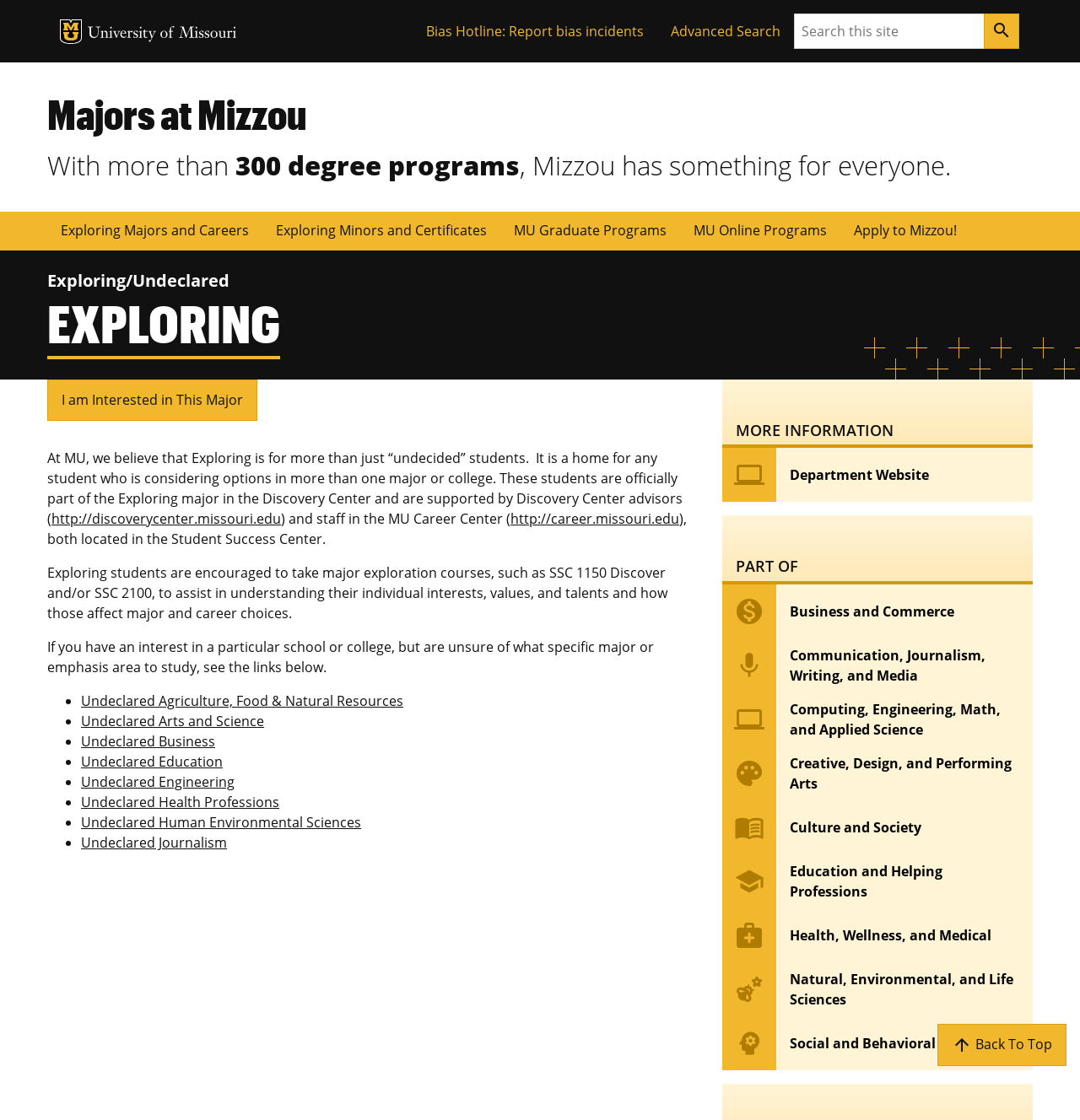What is the name of the center that supports Exploring students?
Examine the screenshot and reply with a single word or phrase.

Discovery Center